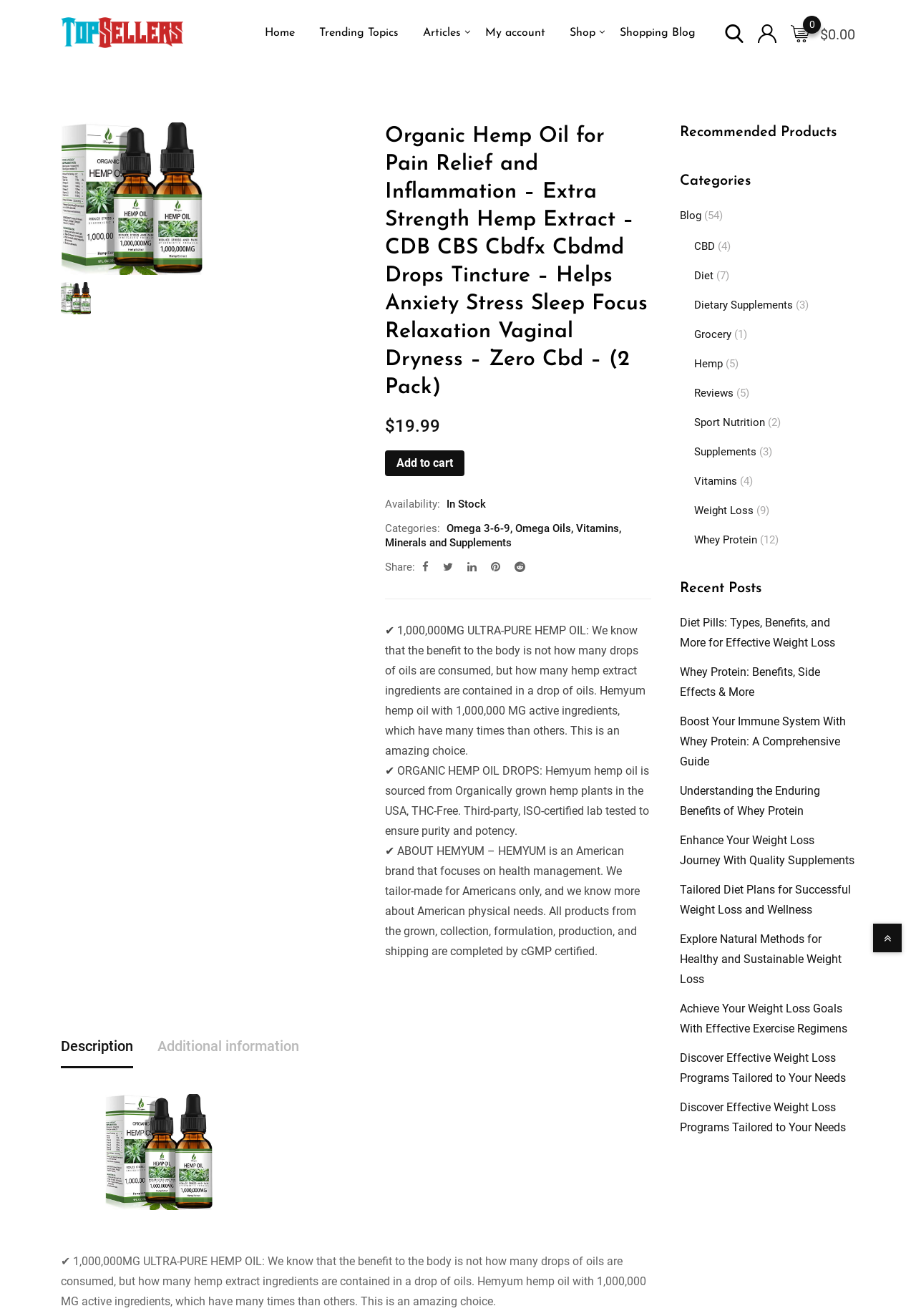What is the recommended use of the hemp oil product?
Answer with a single word or phrase by referring to the visual content.

For pain relief and inflammation